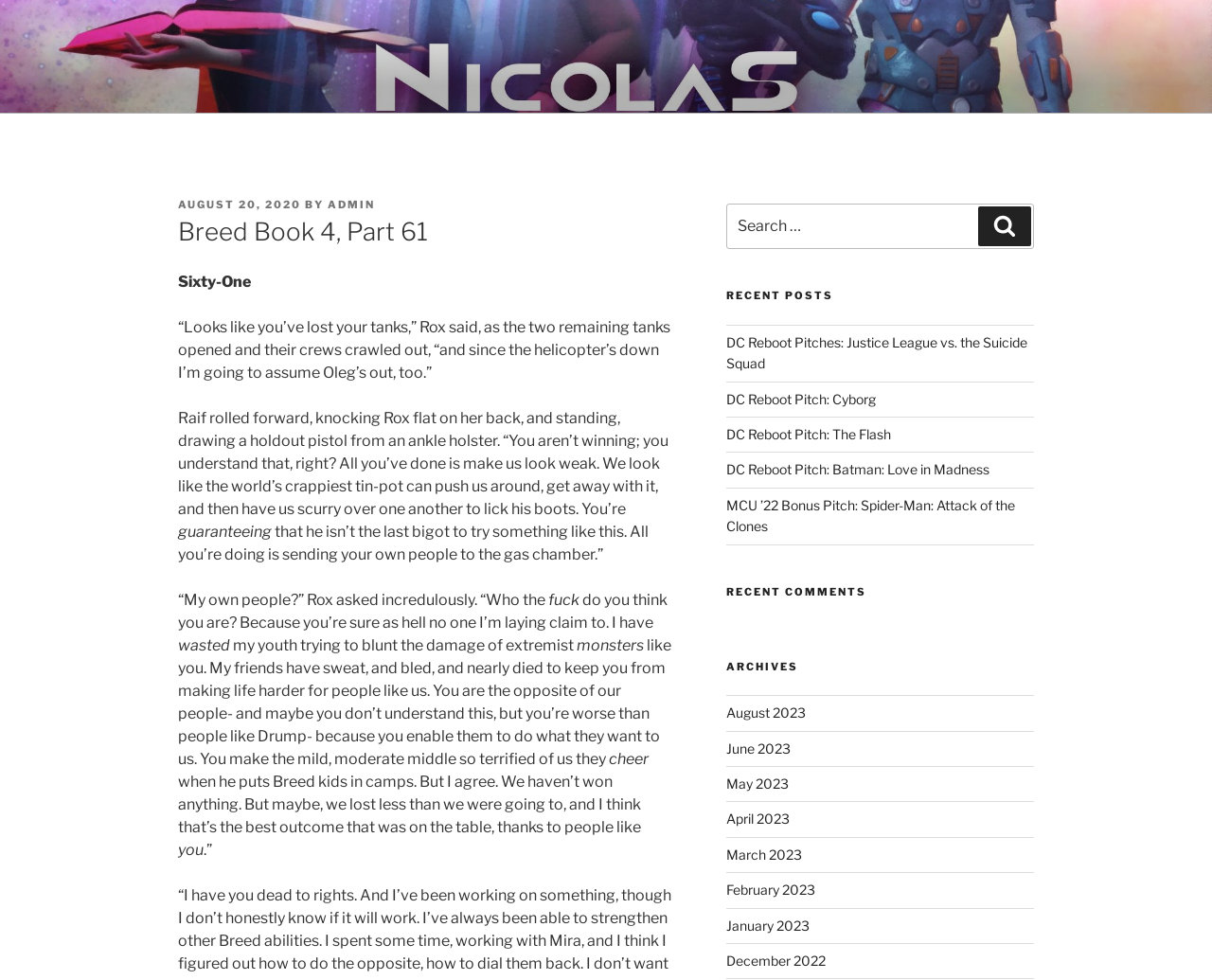Identify and provide the bounding box for the element described by: "December 2022".

[0.599, 0.972, 0.681, 0.988]